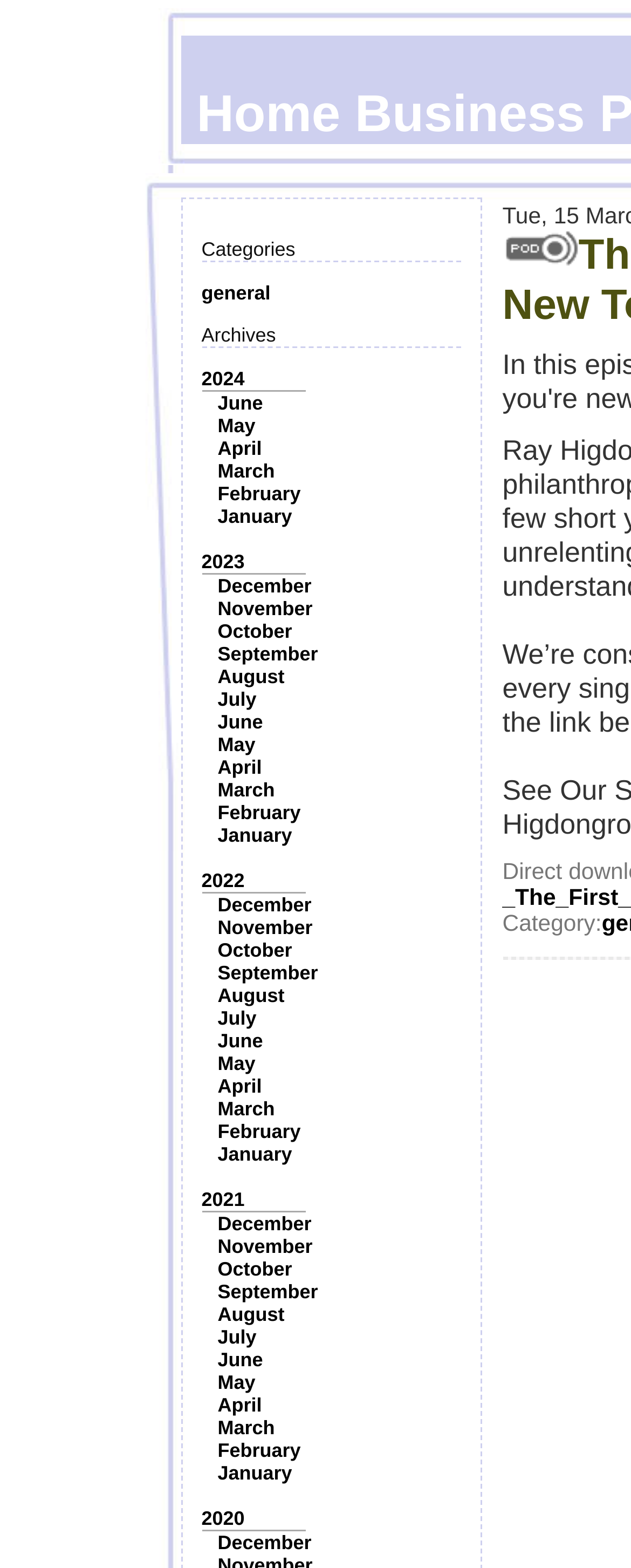Please determine the bounding box coordinates of the clickable area required to carry out the following instruction: "Explore posts from 2023". The coordinates must be four float numbers between 0 and 1, represented as [left, top, right, bottom].

[0.319, 0.351, 0.388, 0.365]